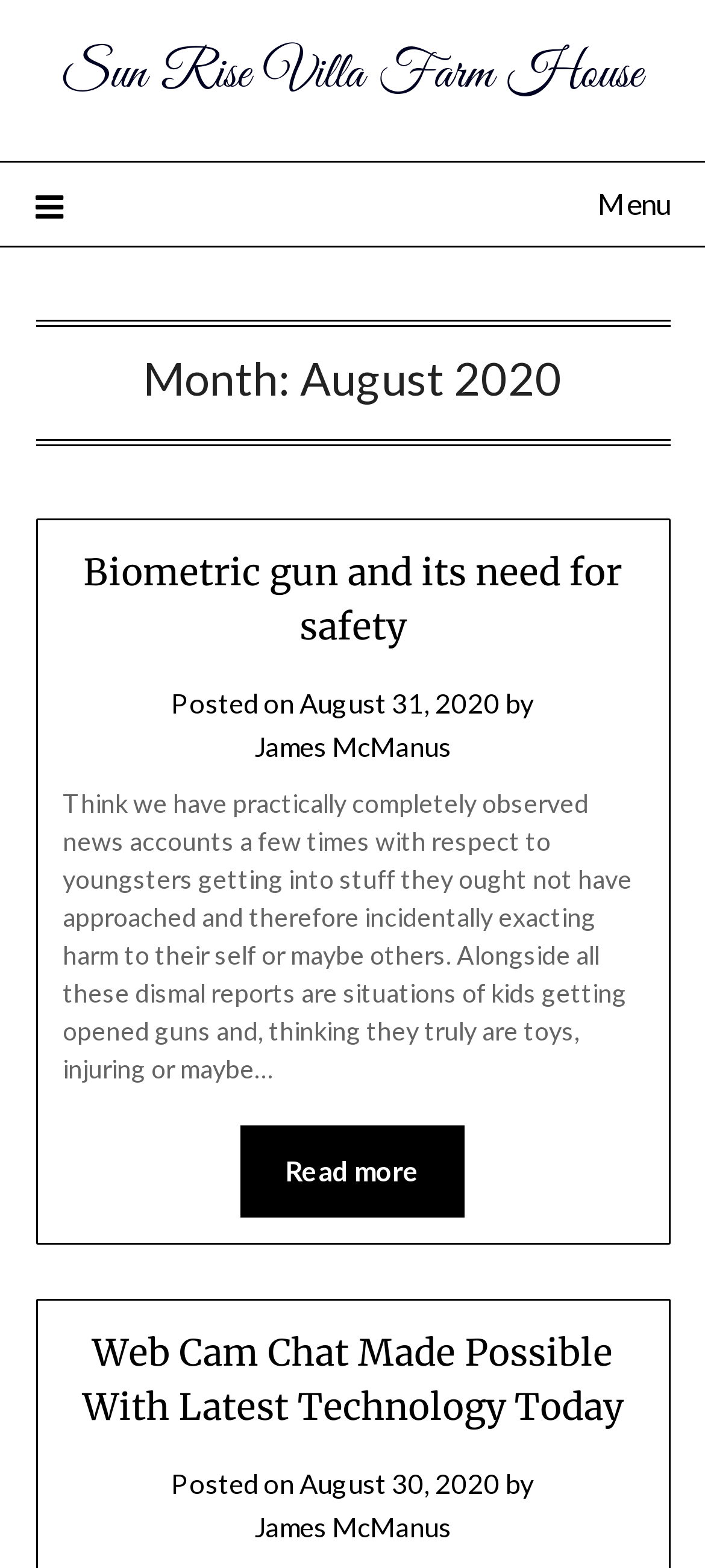Can you specify the bounding box coordinates for the region that should be clicked to fulfill this instruction: "read more about Product Partners".

None